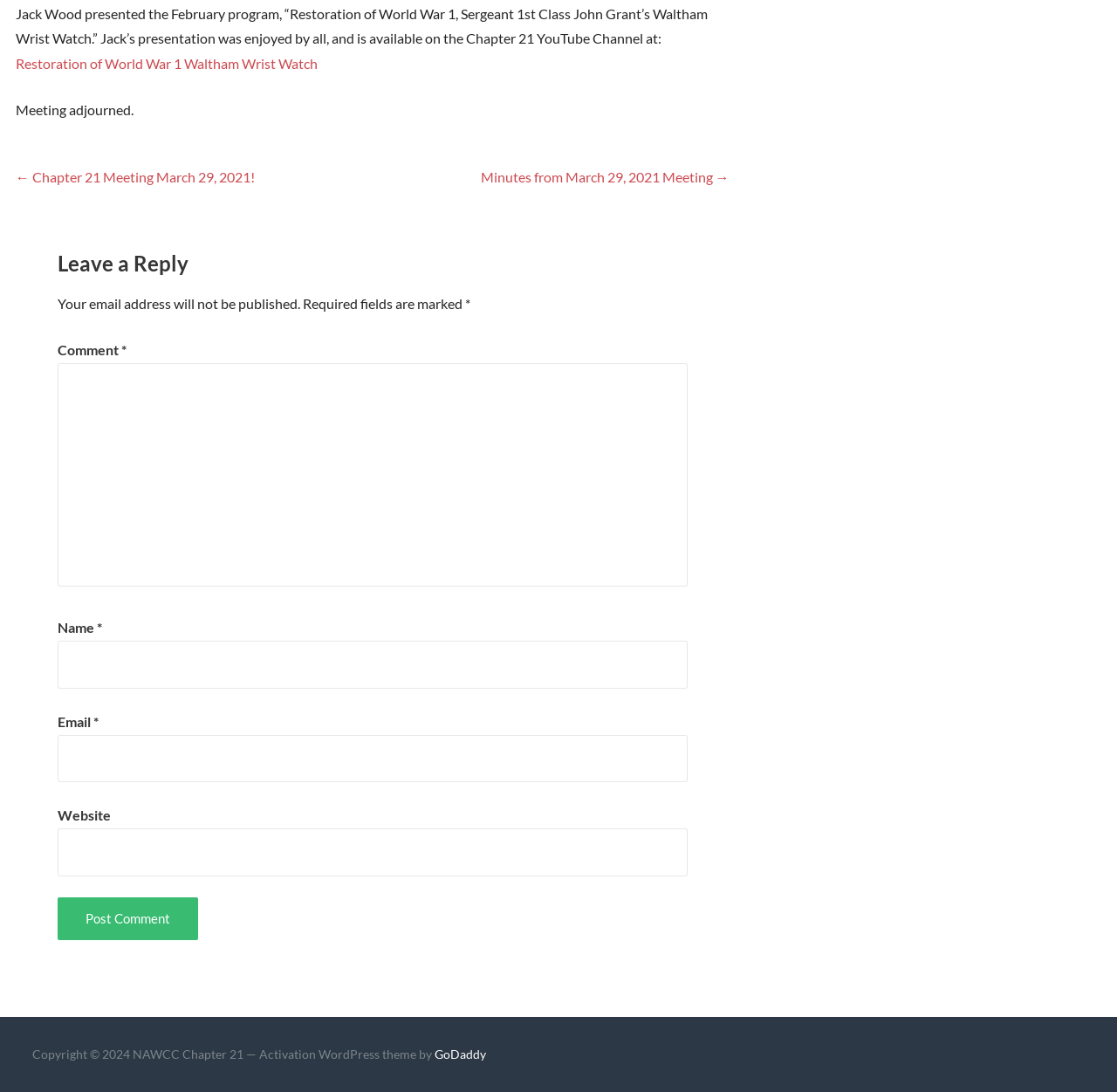Given the webpage screenshot, identify the bounding box of the UI element that matches this description: "name="submit" value="Post Comment"".

[0.051, 0.822, 0.177, 0.861]